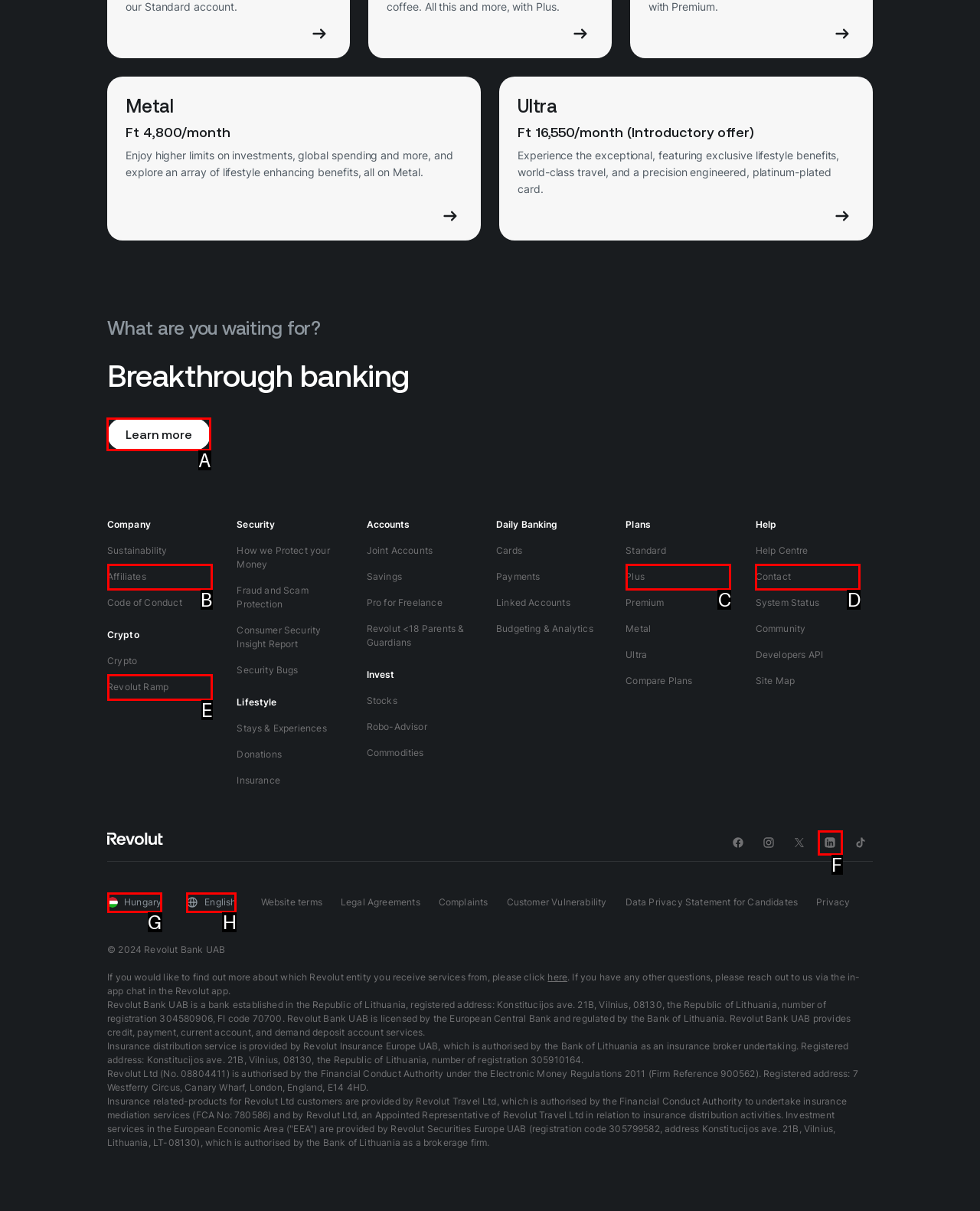Tell me which one HTML element I should click to complete the following task: Learn more Answer with the option's letter from the given choices directly.

A